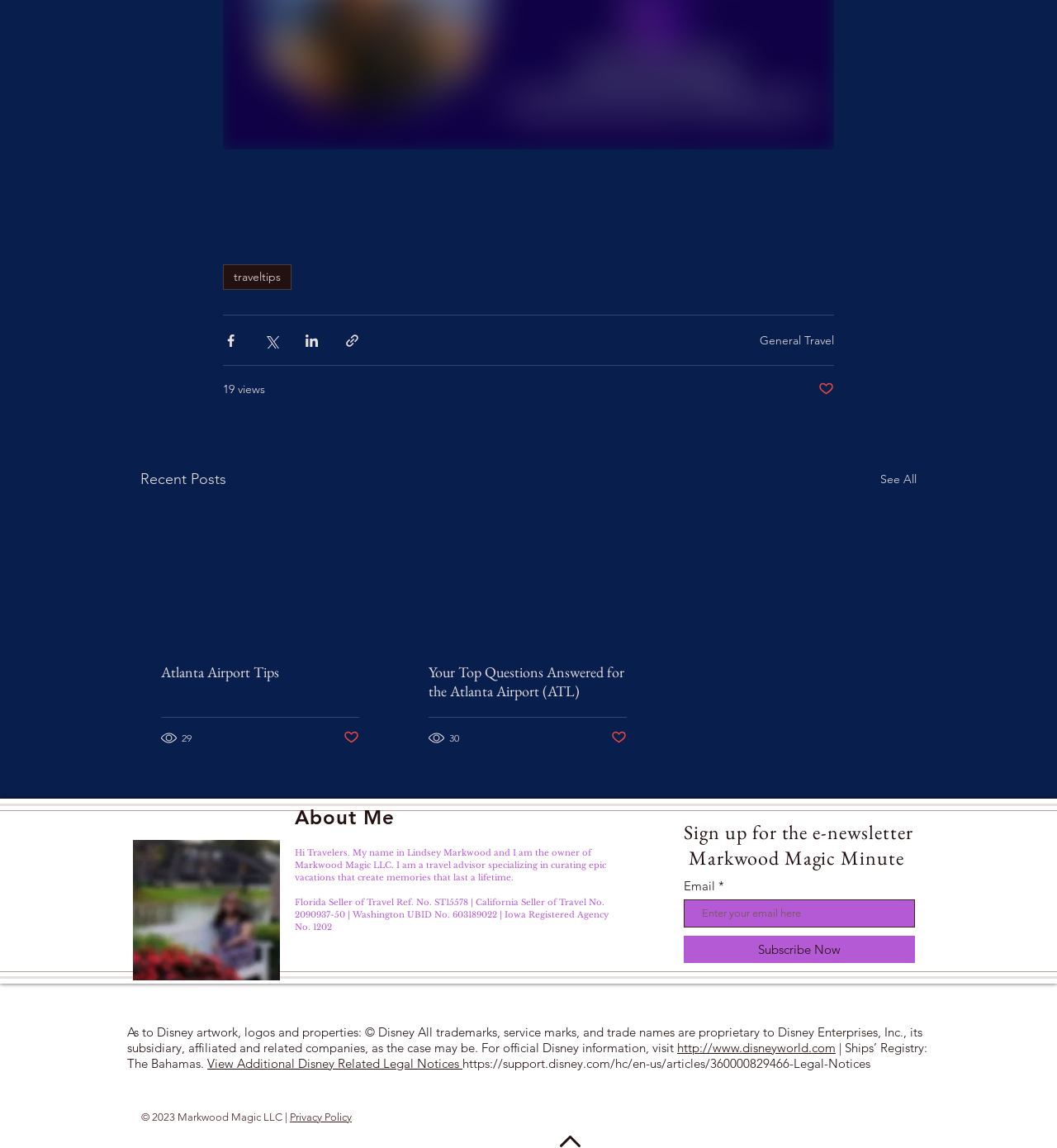Using the provided element description "Atlanta Airport Tips", determine the bounding box coordinates of the UI element.

[0.152, 0.577, 0.34, 0.594]